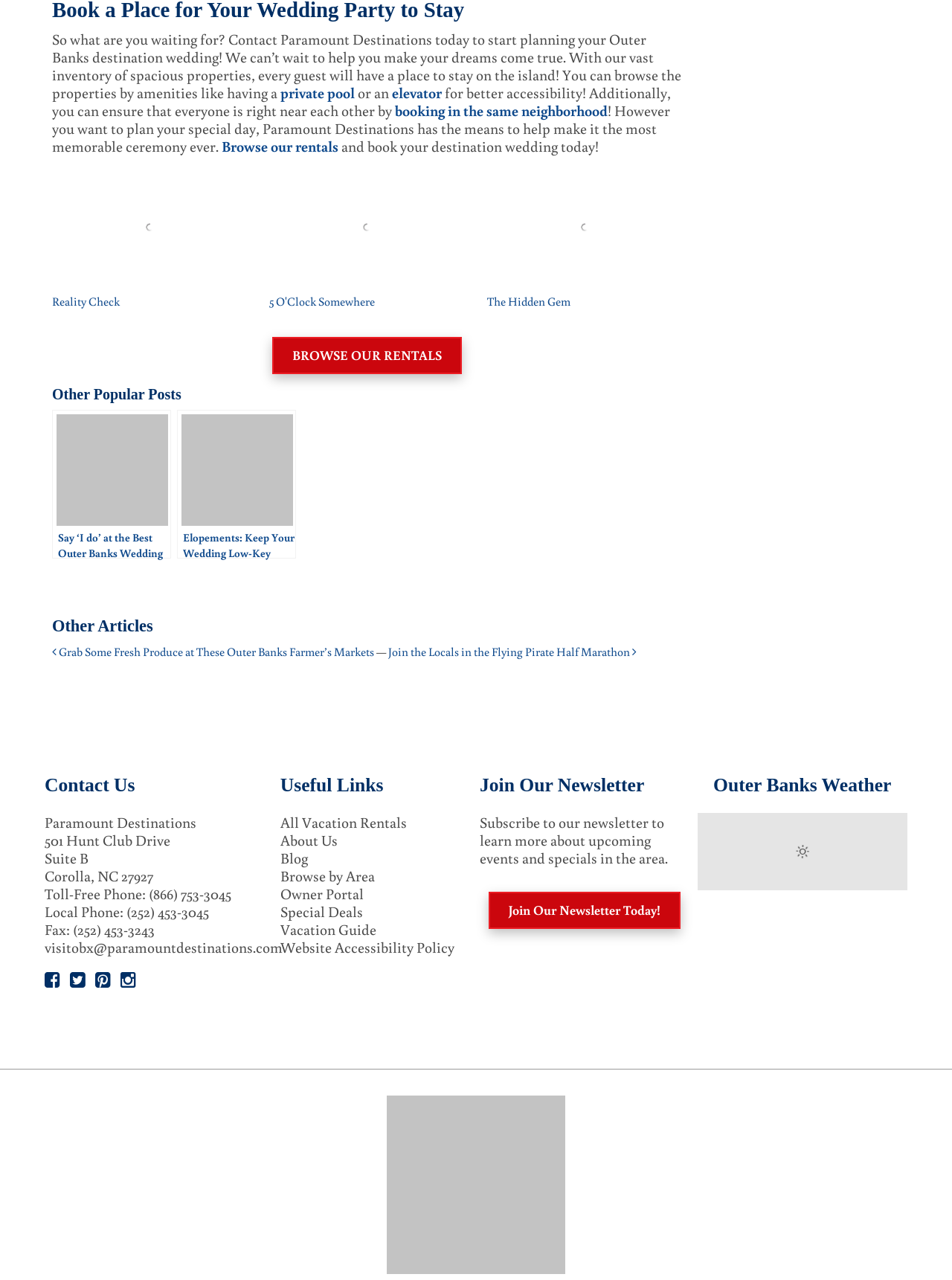Please use the details from the image to answer the following question comprehensively:
How many links are there in the 'Other Popular Posts' section?

In the 'Other Popular Posts' section, there are two links: 'outer banks wedding venues on beach, bride and groom and guests Say ‘I do’ at the Best Outer Banks Wedding Venues' and 'newly weds on the beach Elopements: Keep Your Wedding Low-Key'.